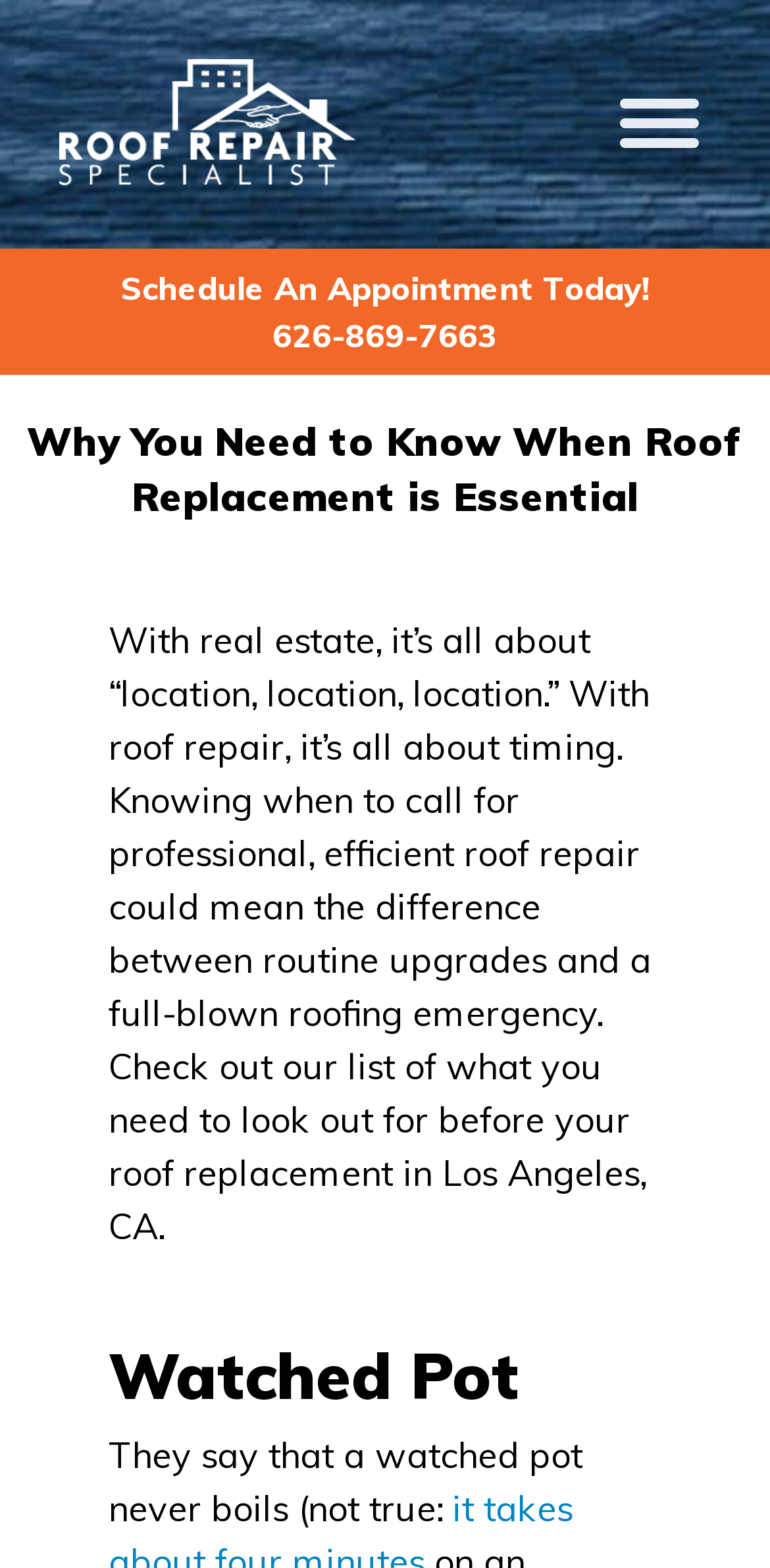Locate and provide the bounding box coordinates for the HTML element that matches this description: "Schedule An Appointment Today!".

[0.021, 0.169, 0.979, 0.199]